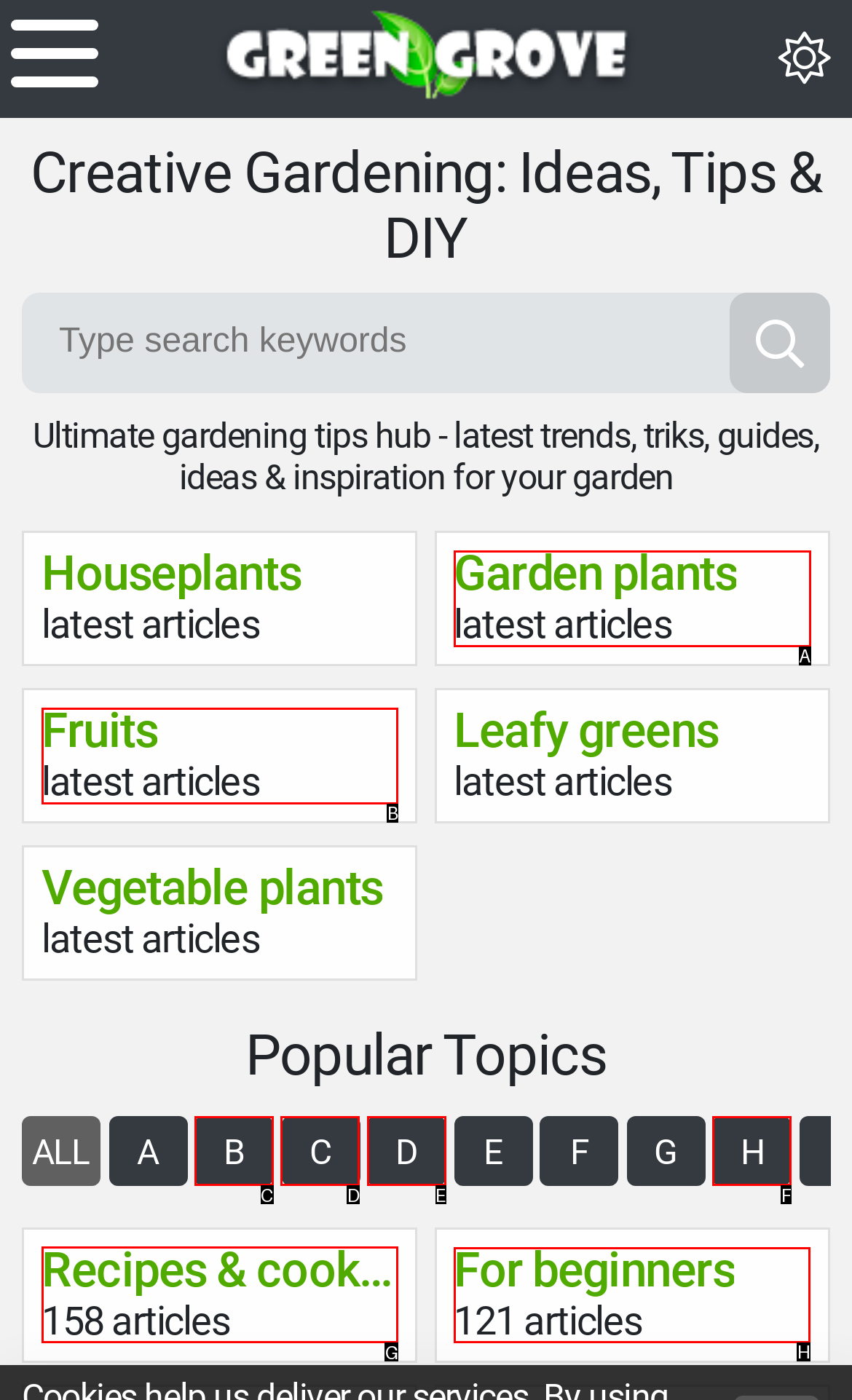Identify which lettered option completes the task: Check out gardening guides for beginners. Provide the letter of the correct choice.

H